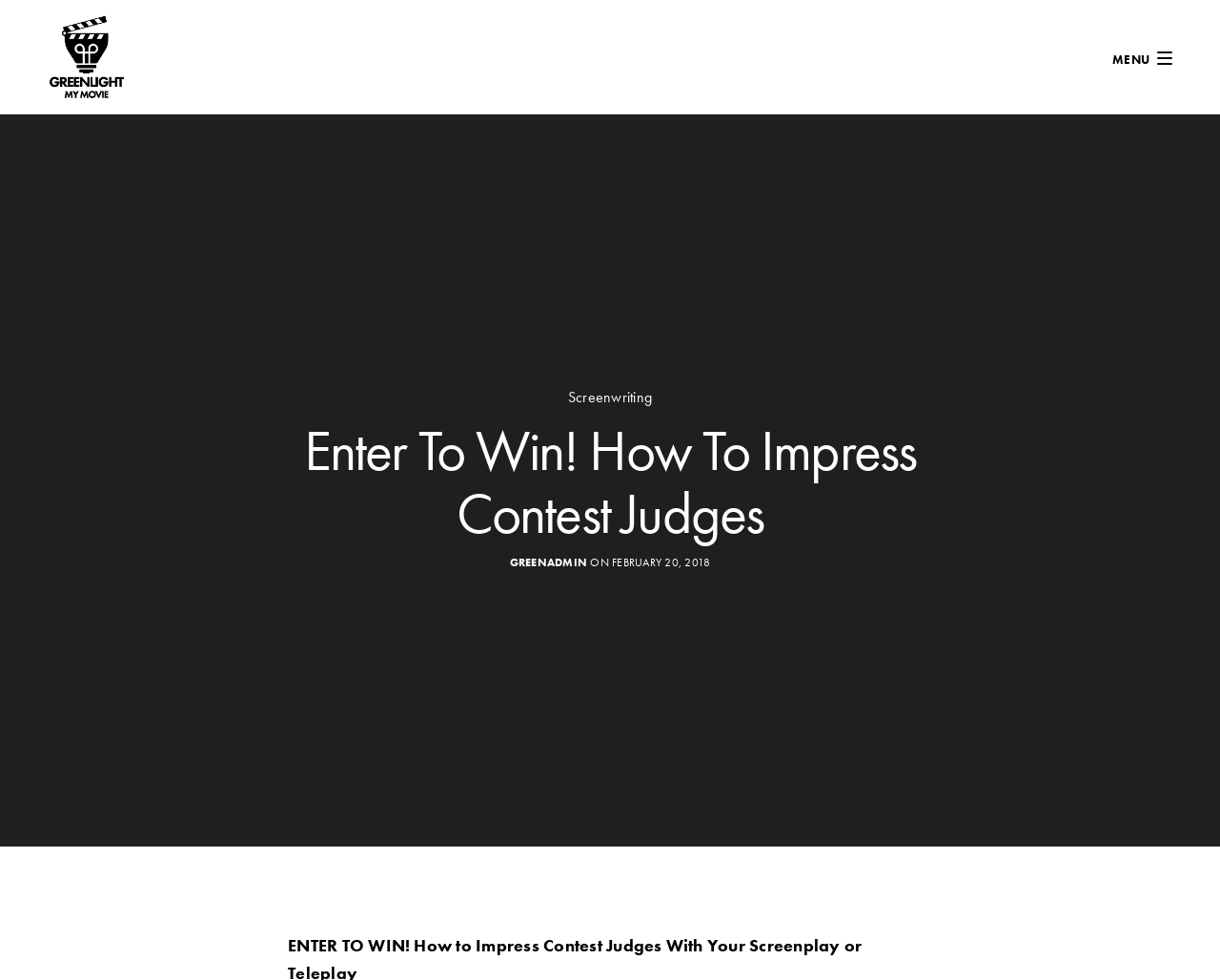What is the logo of the website?
Using the image as a reference, answer the question with a short word or phrase.

Greenlightmymovie